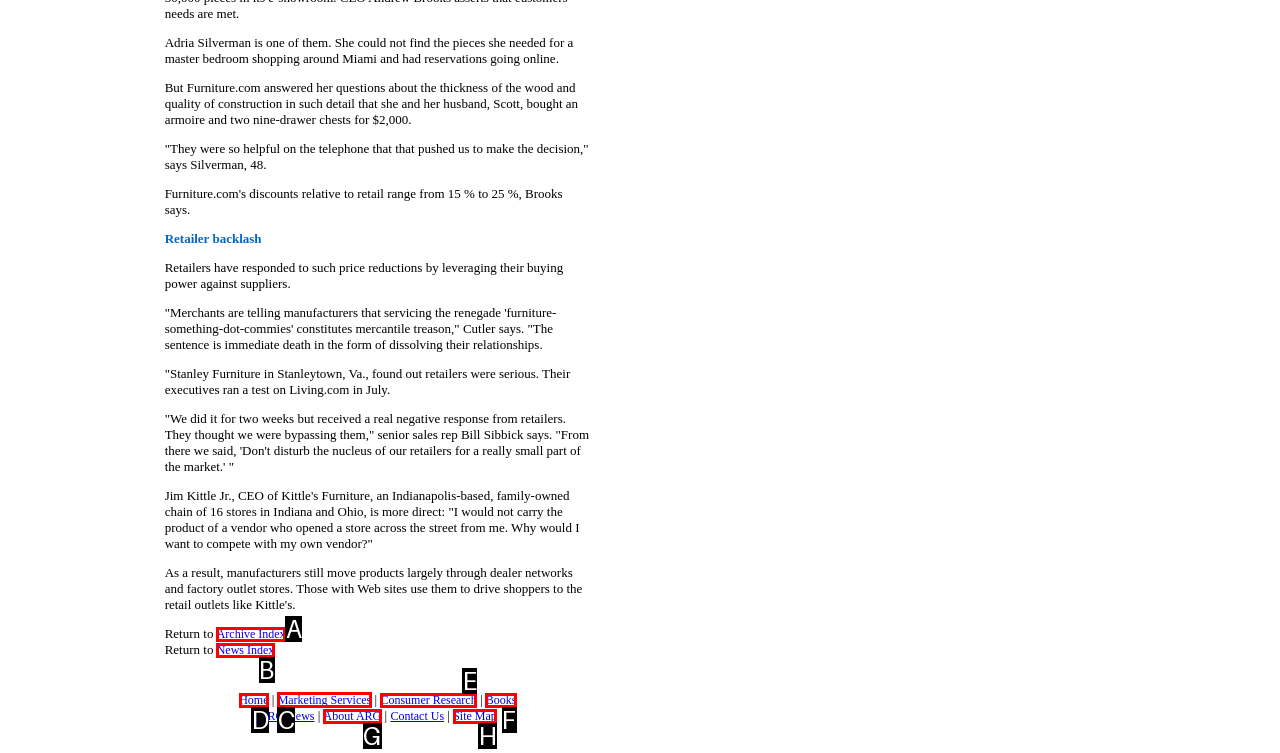Identify the letter of the UI element I need to click to carry out the following instruction: Click on the 'Gustavo Petro' link

None